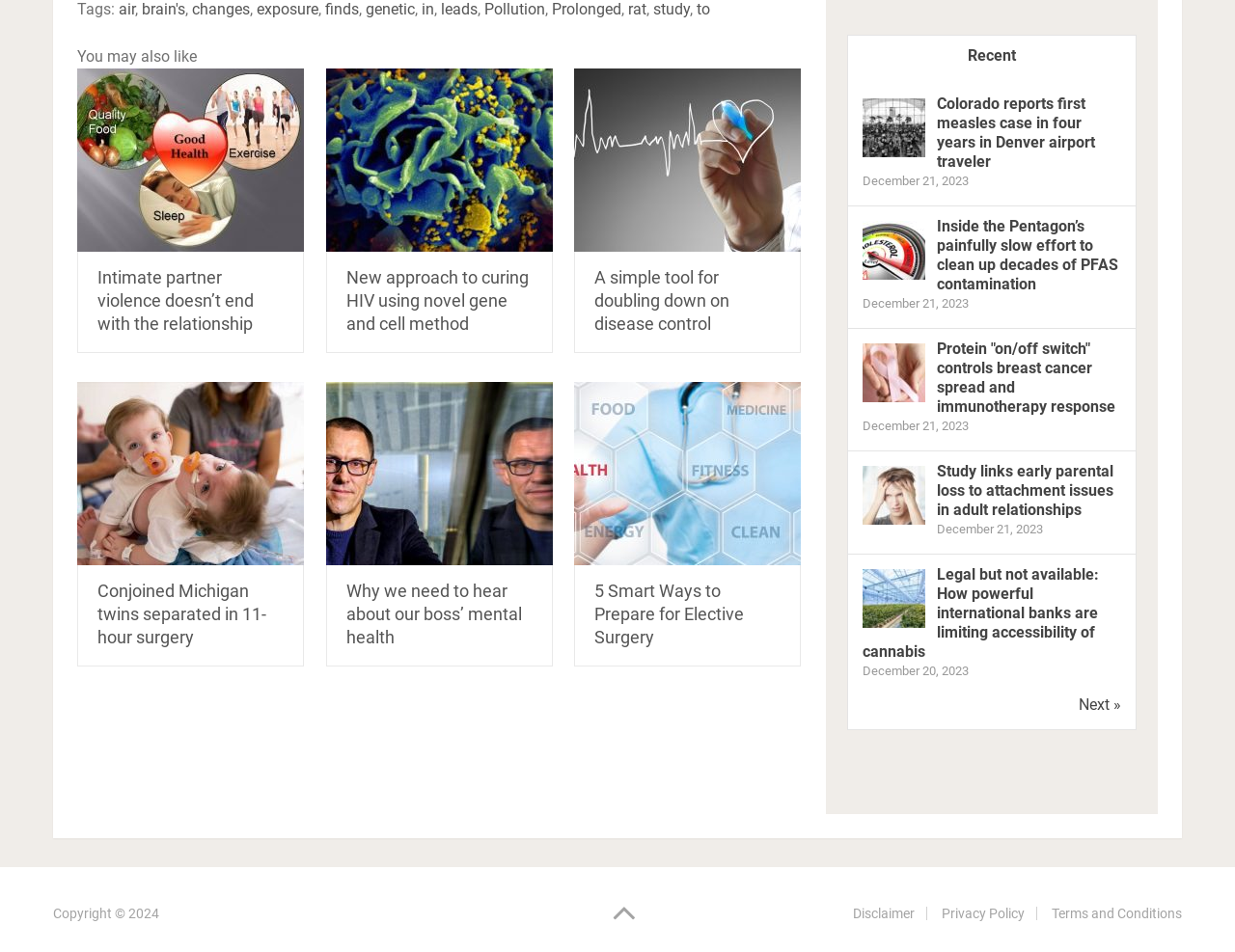Please determine the bounding box coordinates of the element's region to click for the following instruction: "Click on the 'air' tag".

[0.096, 0.0, 0.109, 0.019]